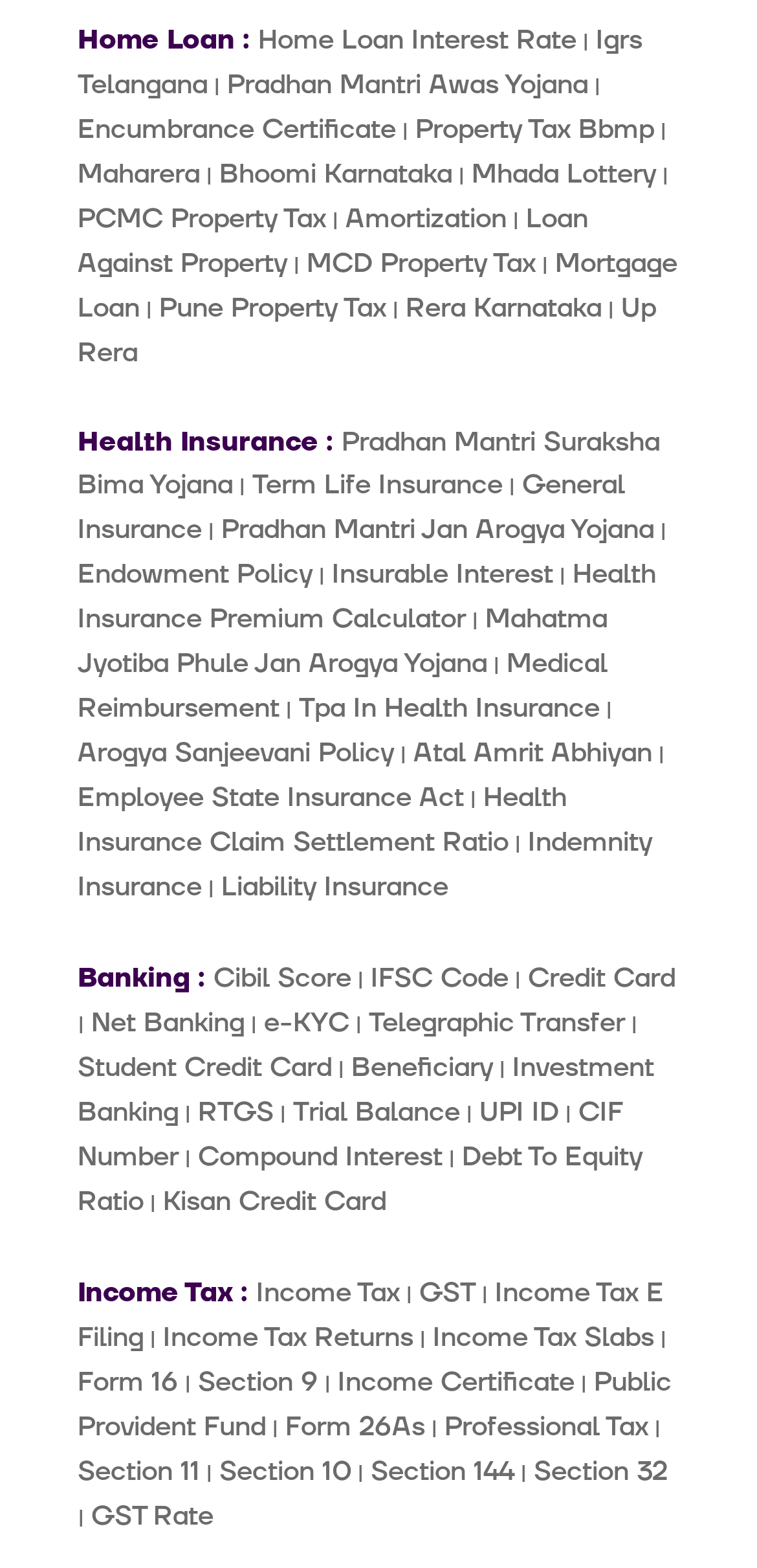Identify the bounding box coordinates of the element to click to follow this instruction: 'Check Pradhan Mantri Suraksha Bima Yojana'. Ensure the coordinates are four float values between 0 and 1, provided as [left, top, right, bottom].

[0.103, 0.27, 0.872, 0.321]